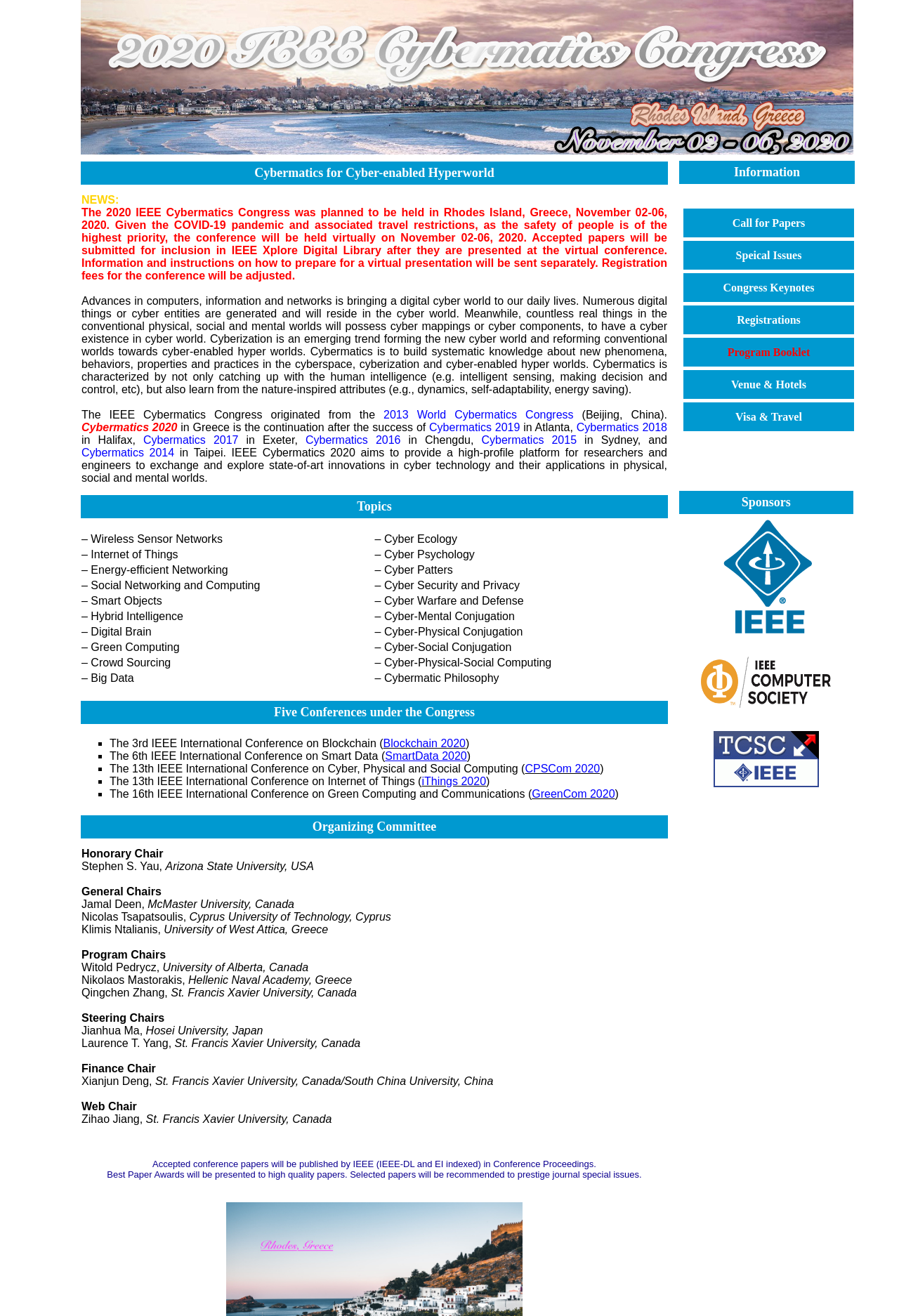What are the topics of the congress?
Answer the question in a detailed and comprehensive manner.

The webpage lists various topics related to Cybermatics, including Wireless Sensor Networks, Cyber Ecology, Internet of Things, Cyber Psychology, and many others, indicating that the congress covers multiple topics.